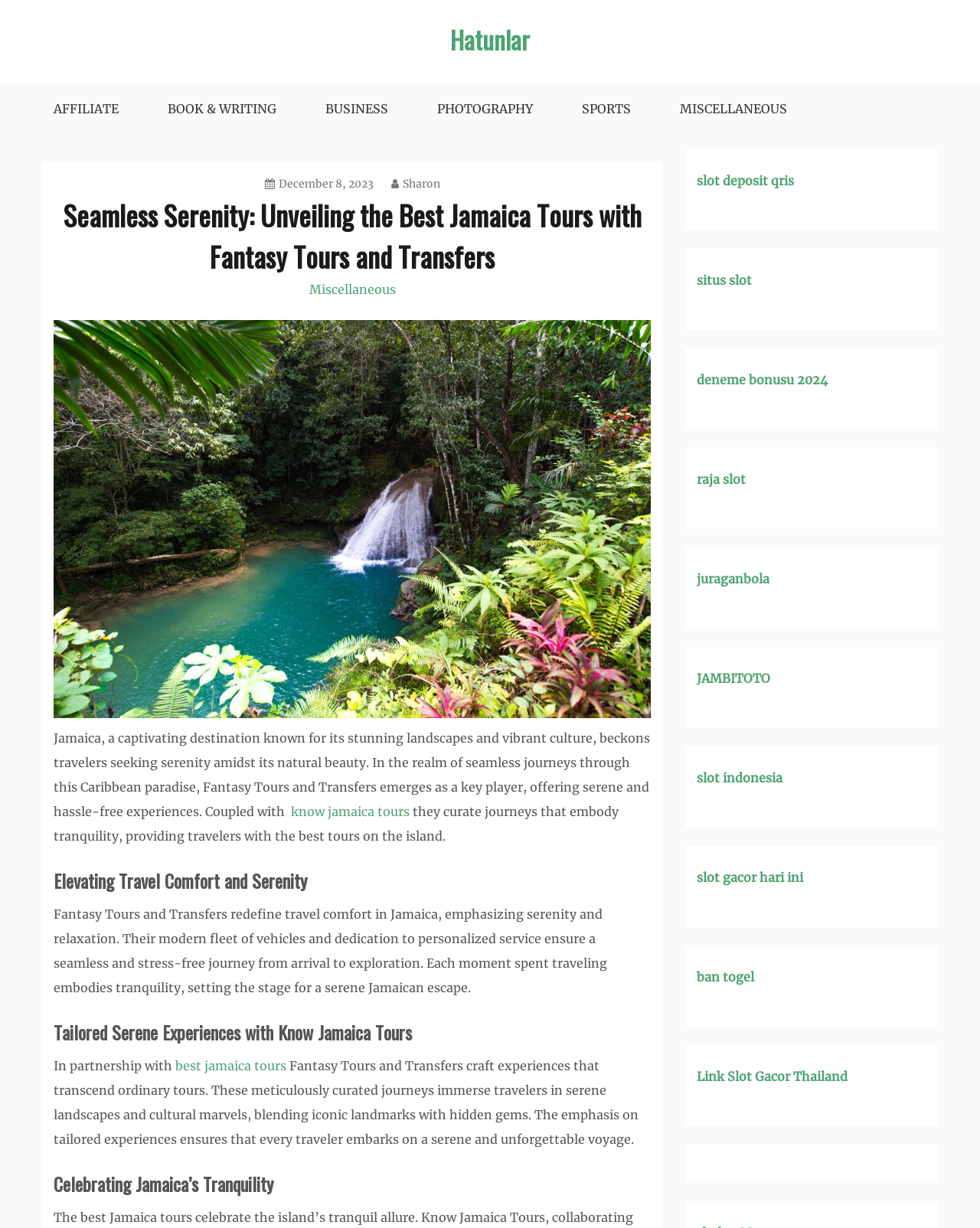Find the bounding box coordinates of the area that needs to be clicked in order to achieve the following instruction: "Explore 'know jamaica tours'". The coordinates should be specified as four float numbers between 0 and 1, i.e., [left, top, right, bottom].

[0.297, 0.655, 0.418, 0.667]